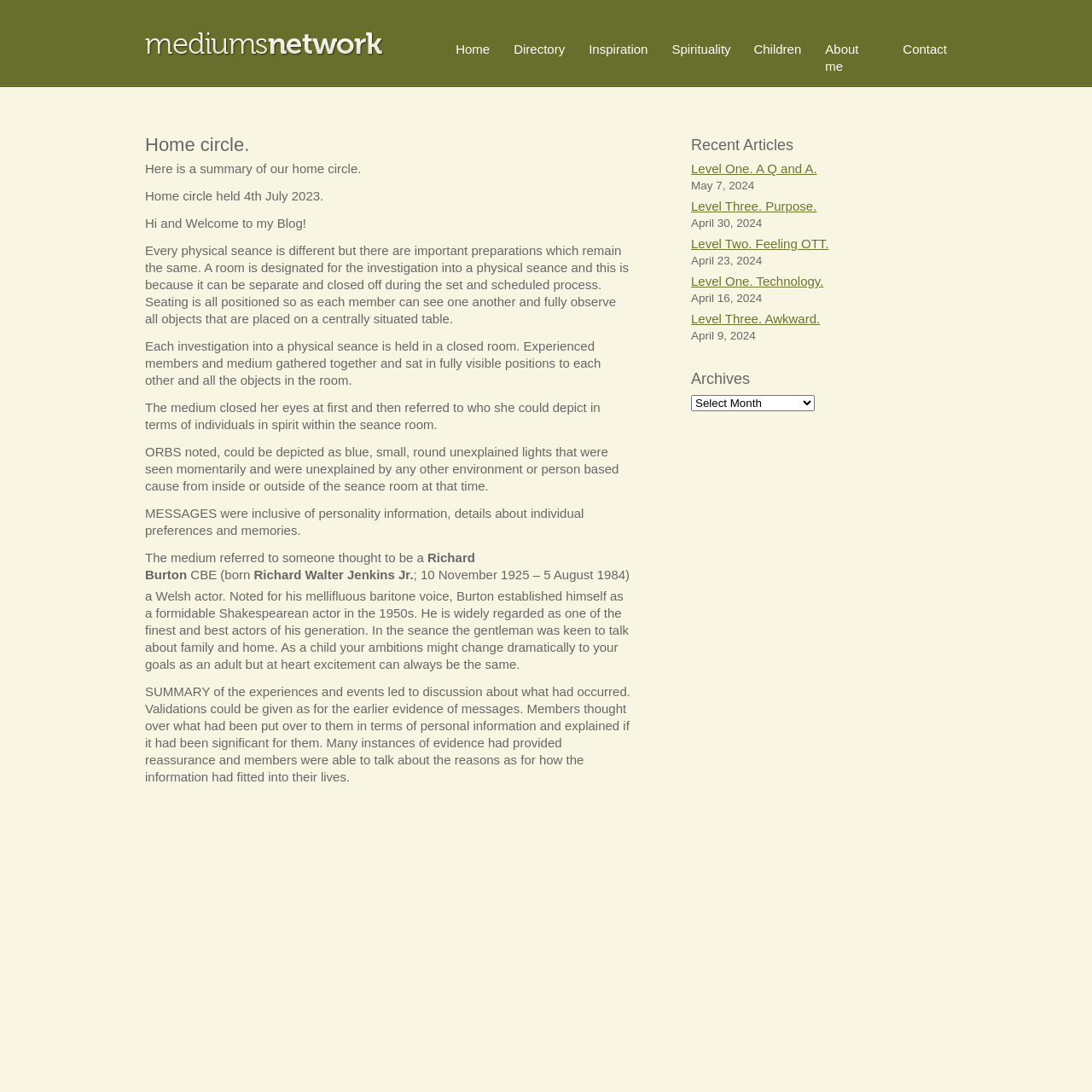Please provide a brief answer to the question using only one word or phrase: 
How many links are there in the 'Recent Articles' section?

5